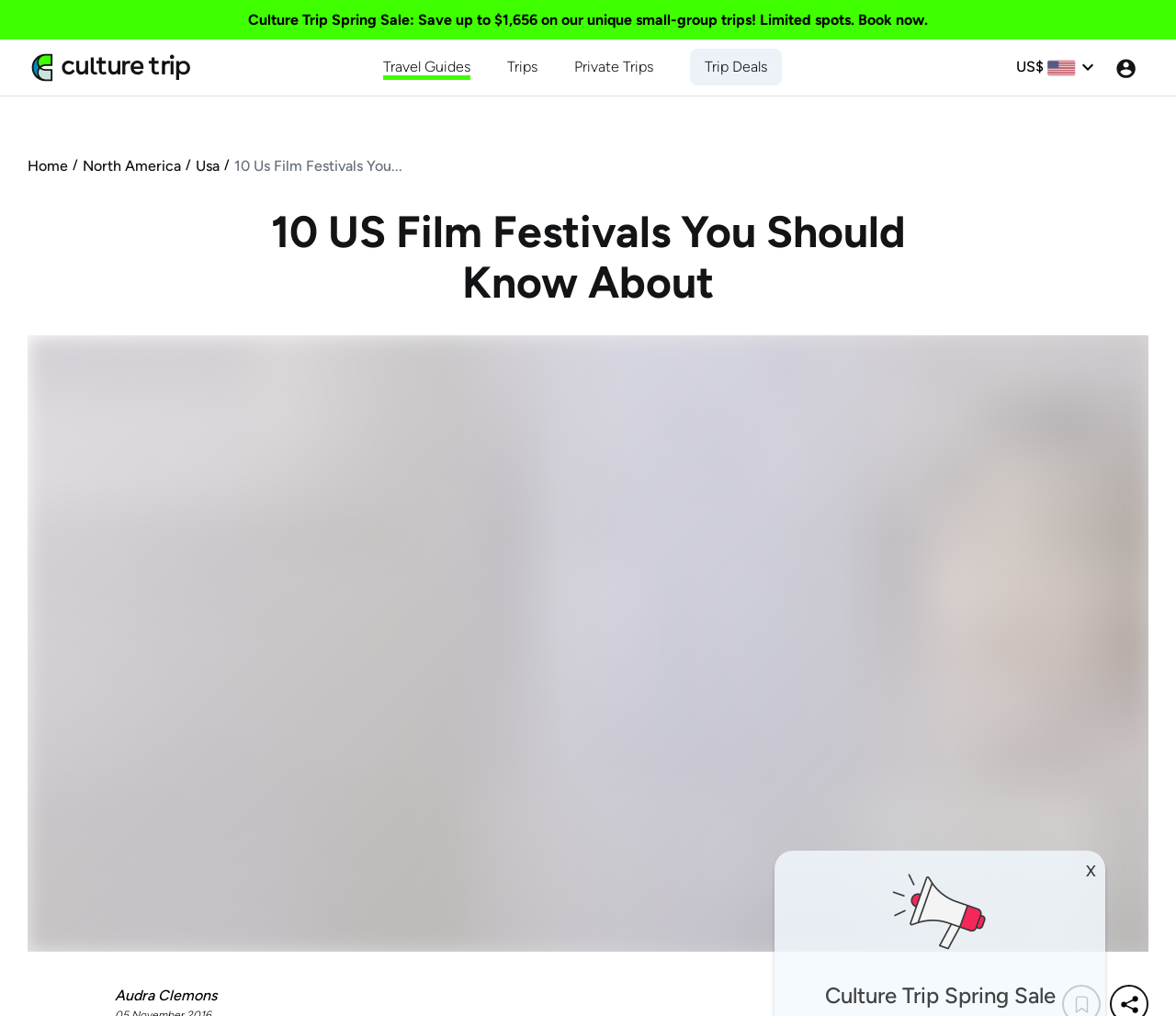Locate the bounding box of the UI element described by: "title="The Culture Trip"" in the given webpage screenshot.

[0.025, 0.056, 0.166, 0.073]